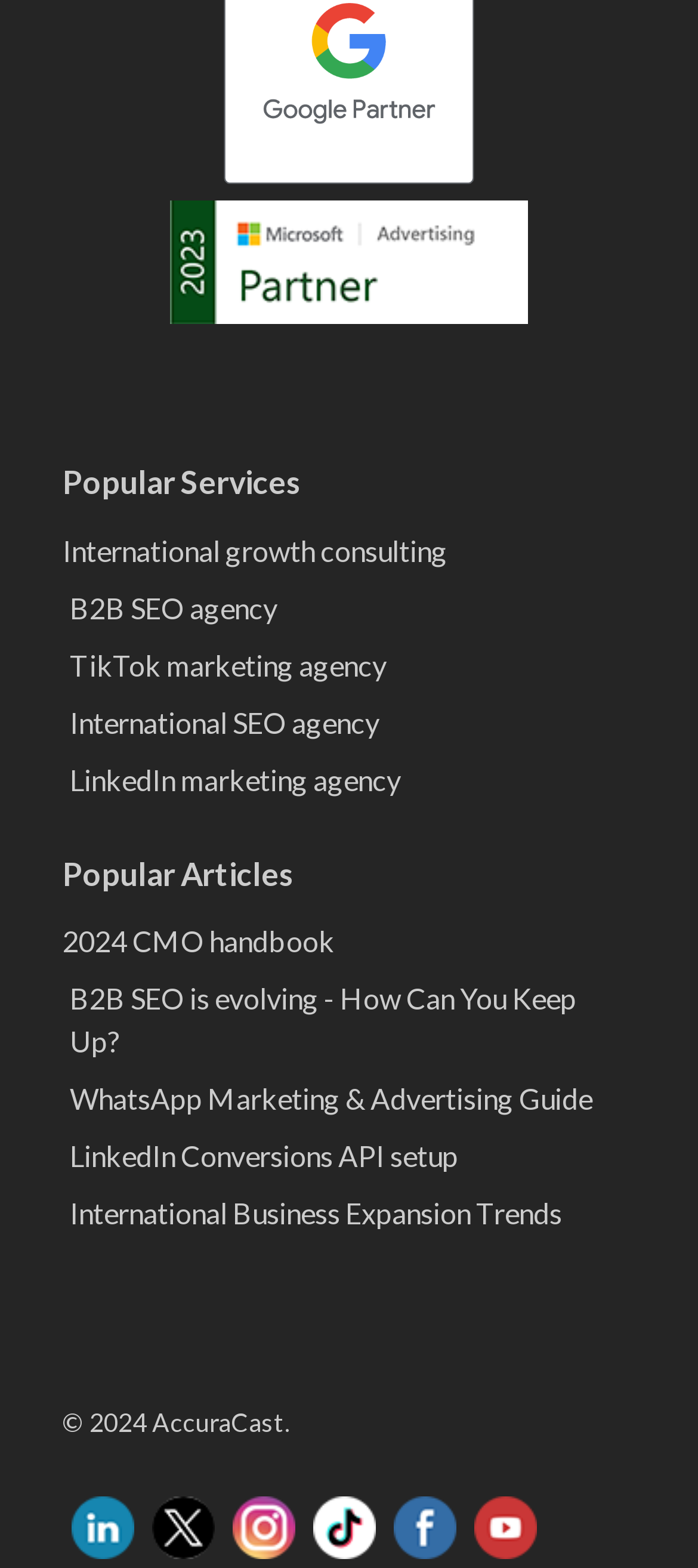Find the bounding box coordinates for the area that must be clicked to perform this action: "Read 2024 CMO handbook".

[0.09, 0.586, 0.9, 0.614]